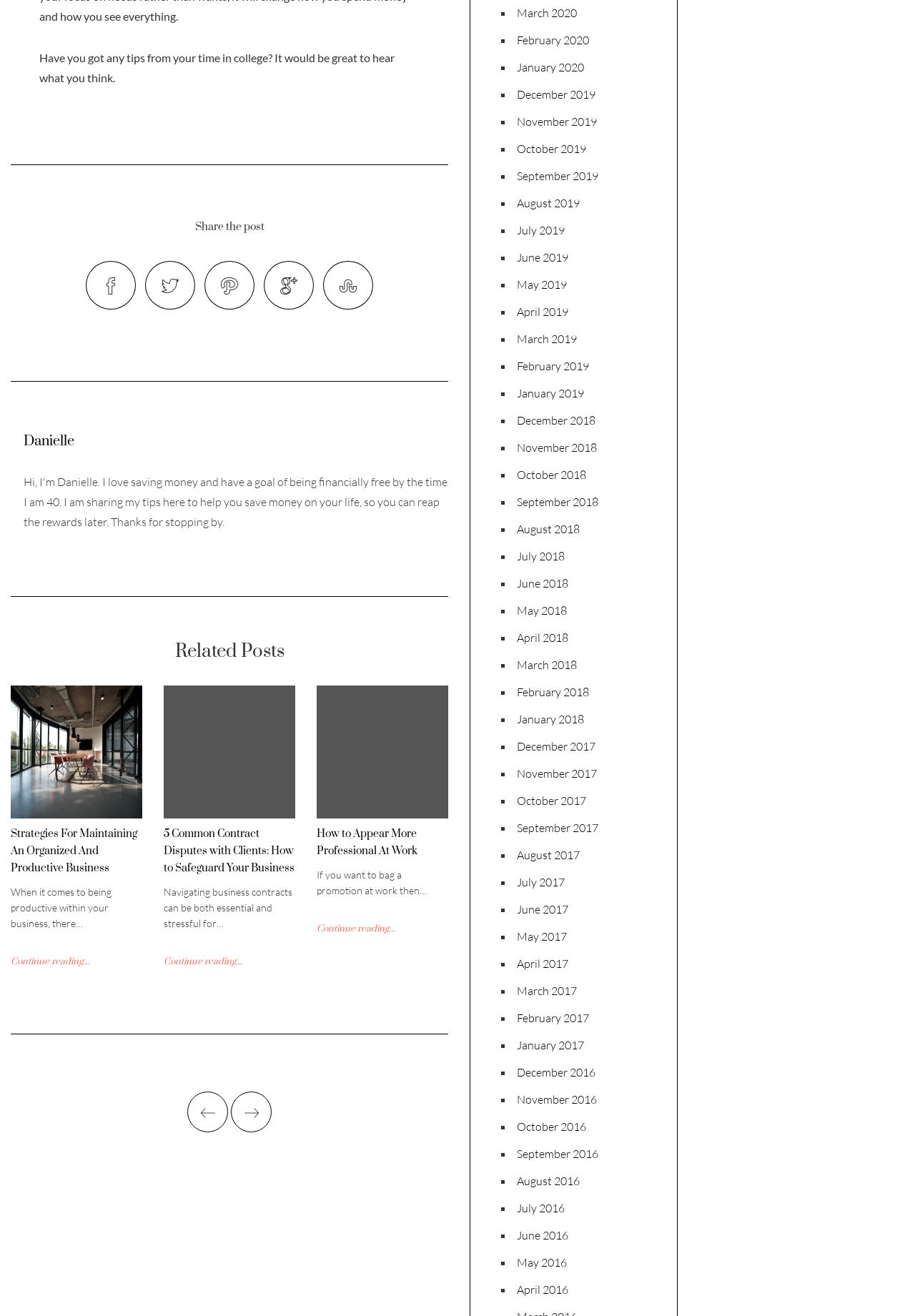Can you pinpoint the bounding box coordinates for the clickable element required for this instruction: "Share the post"? The coordinates should be four float numbers between 0 and 1, i.e., [left, top, right, bottom].

[0.012, 0.164, 0.49, 0.182]